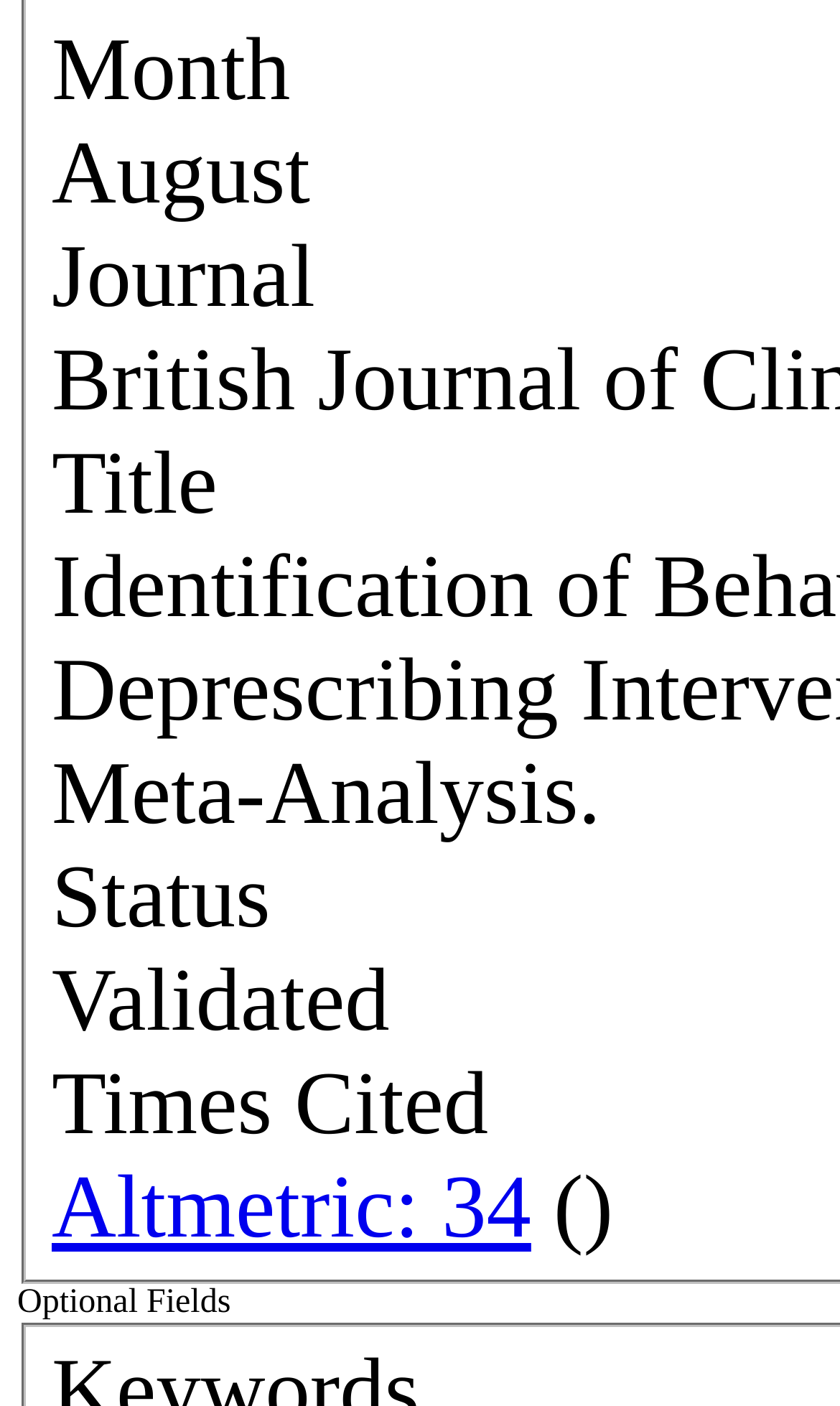Provide the bounding box coordinates of the UI element this sentence describes: "Altmetric: 34".

[0.062, 0.822, 0.632, 0.893]